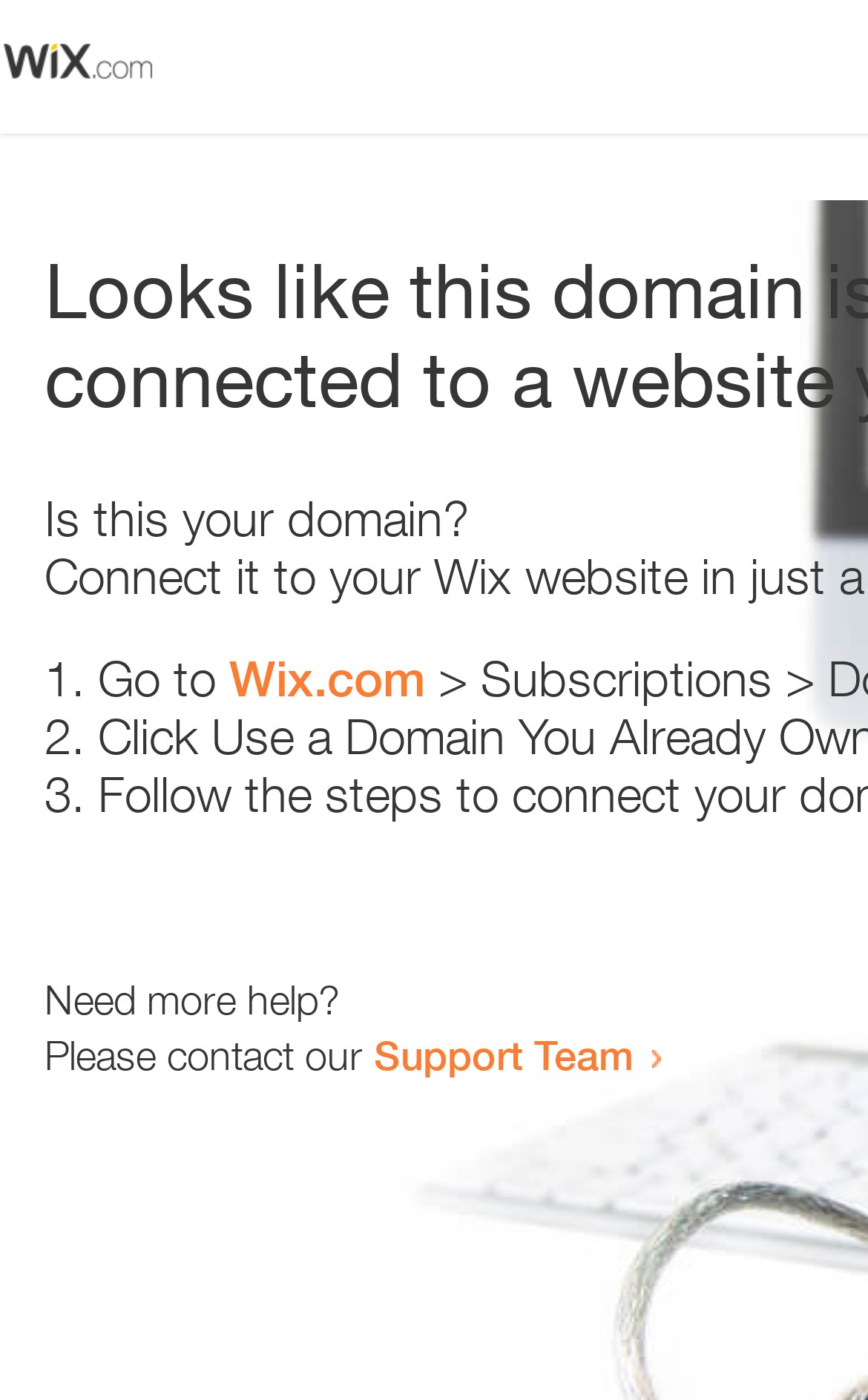What is the domain in question?
Based on the visual content, answer with a single word or a brief phrase.

this domain